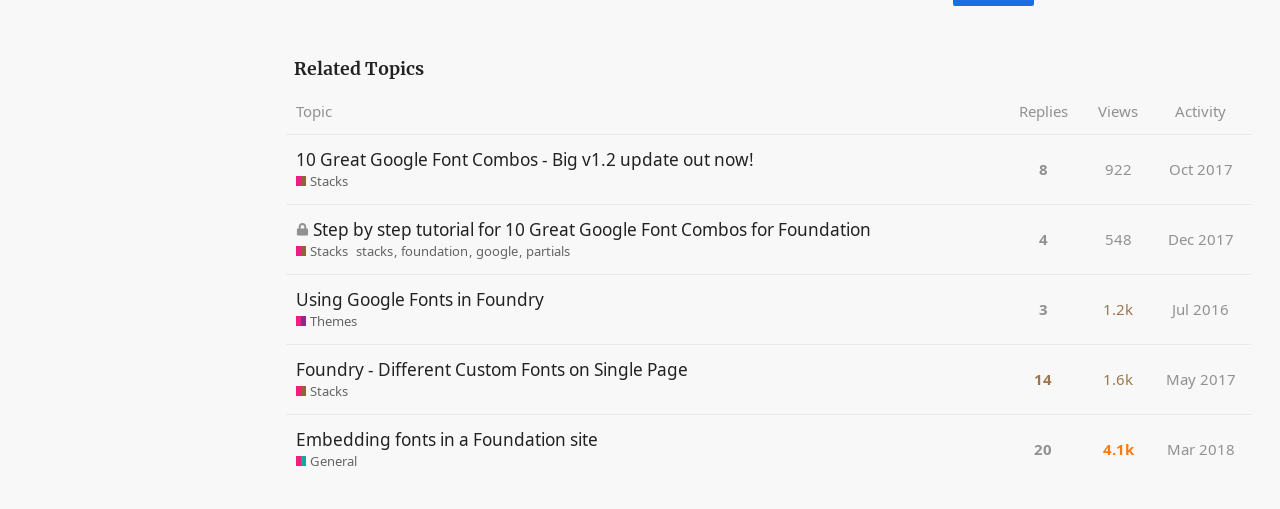Given the element description: "Using Google Fonts in Foundry", predict the bounding box coordinates of the UI element it refers to, using four float numbers between 0 and 1, i.e., [left, top, right, bottom].

[0.231, 0.536, 0.425, 0.641]